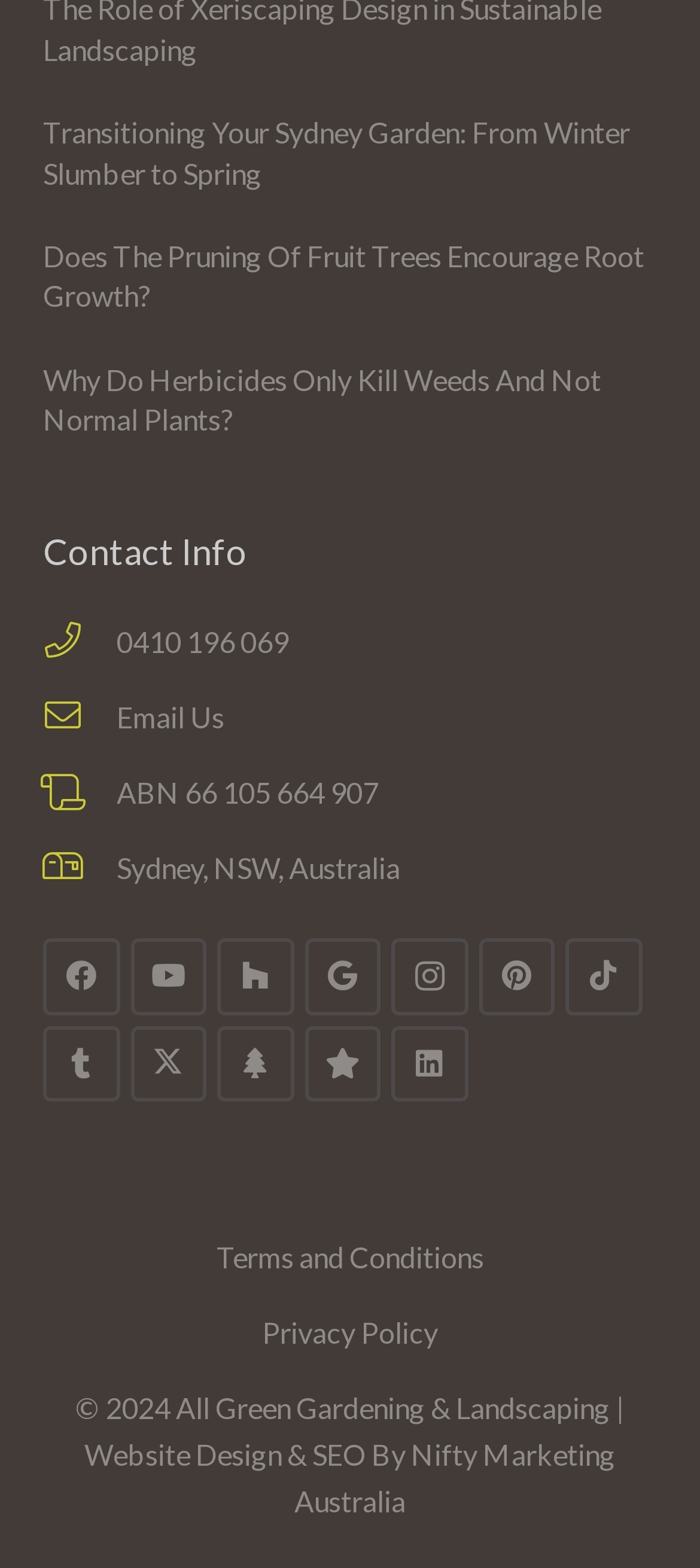How many social media links are available?
Refer to the screenshot and respond with a concise word or phrase.

9